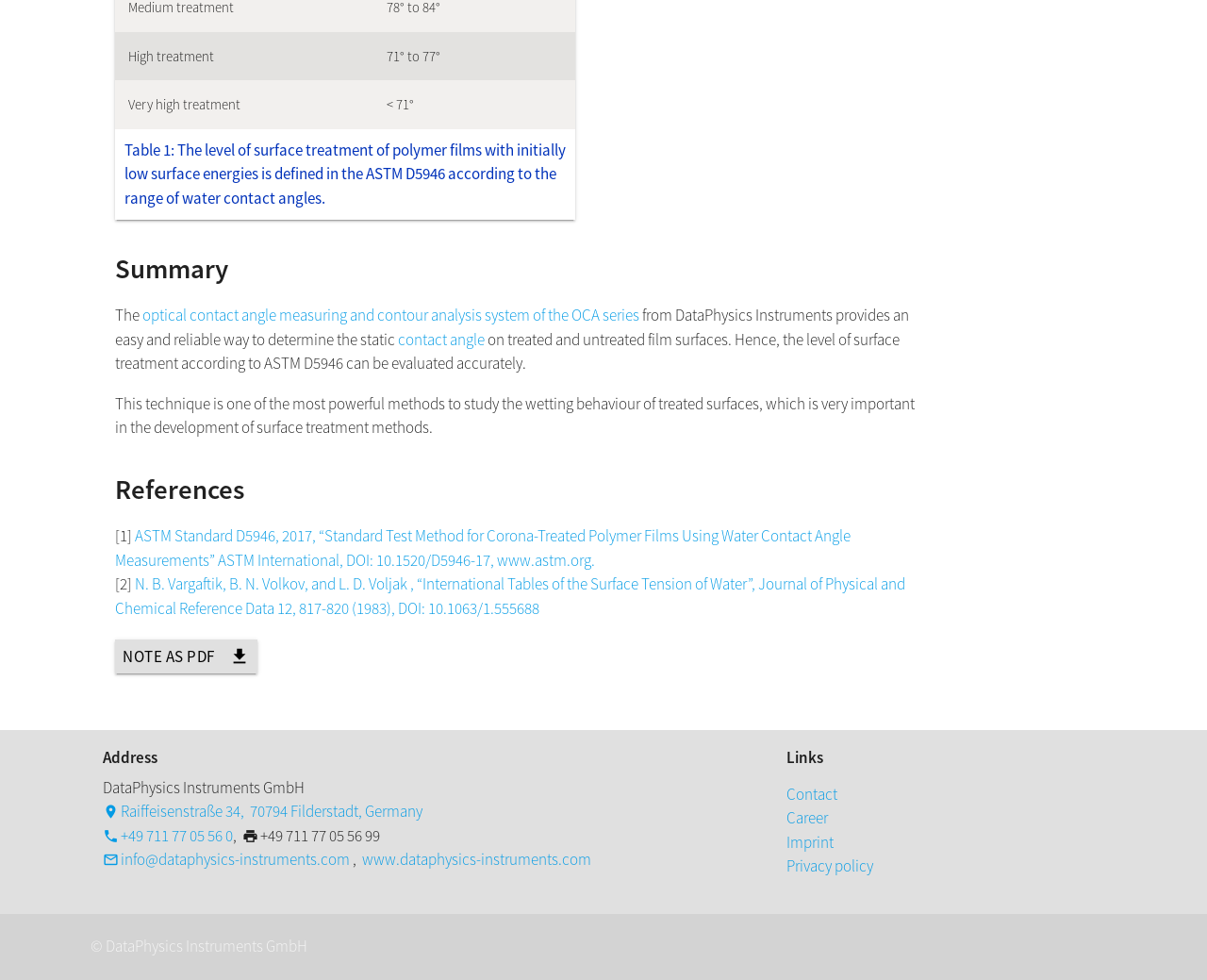Locate the bounding box coordinates of the region to be clicked to comply with the following instruction: "Download the NOTE as a PDF file". The coordinates must be four float numbers between 0 and 1, in the form [left, top, right, bottom].

[0.095, 0.653, 0.213, 0.687]